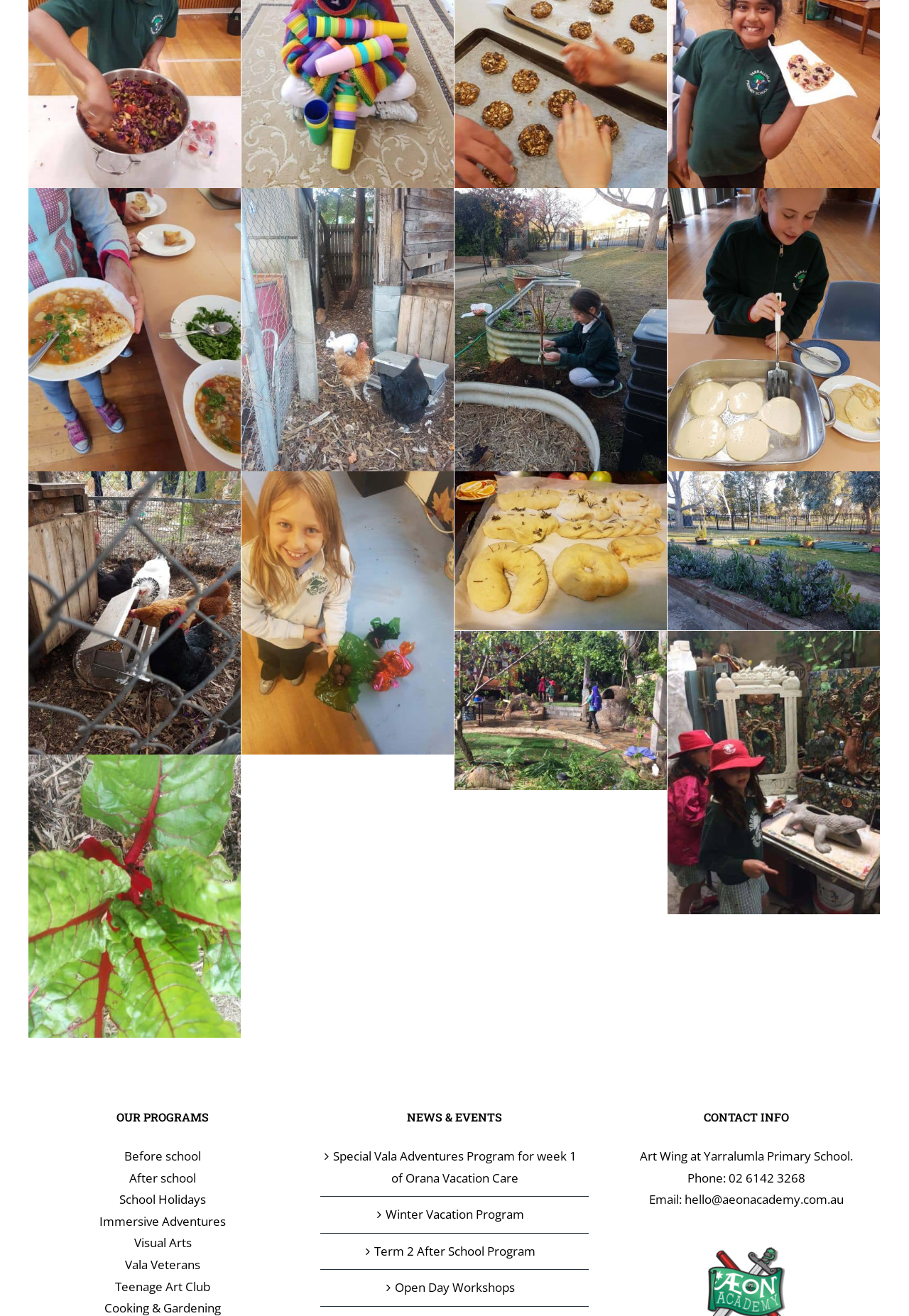Determine the bounding box for the UI element that matches this description: "Open Day Workshops".

[0.361, 0.971, 0.64, 0.987]